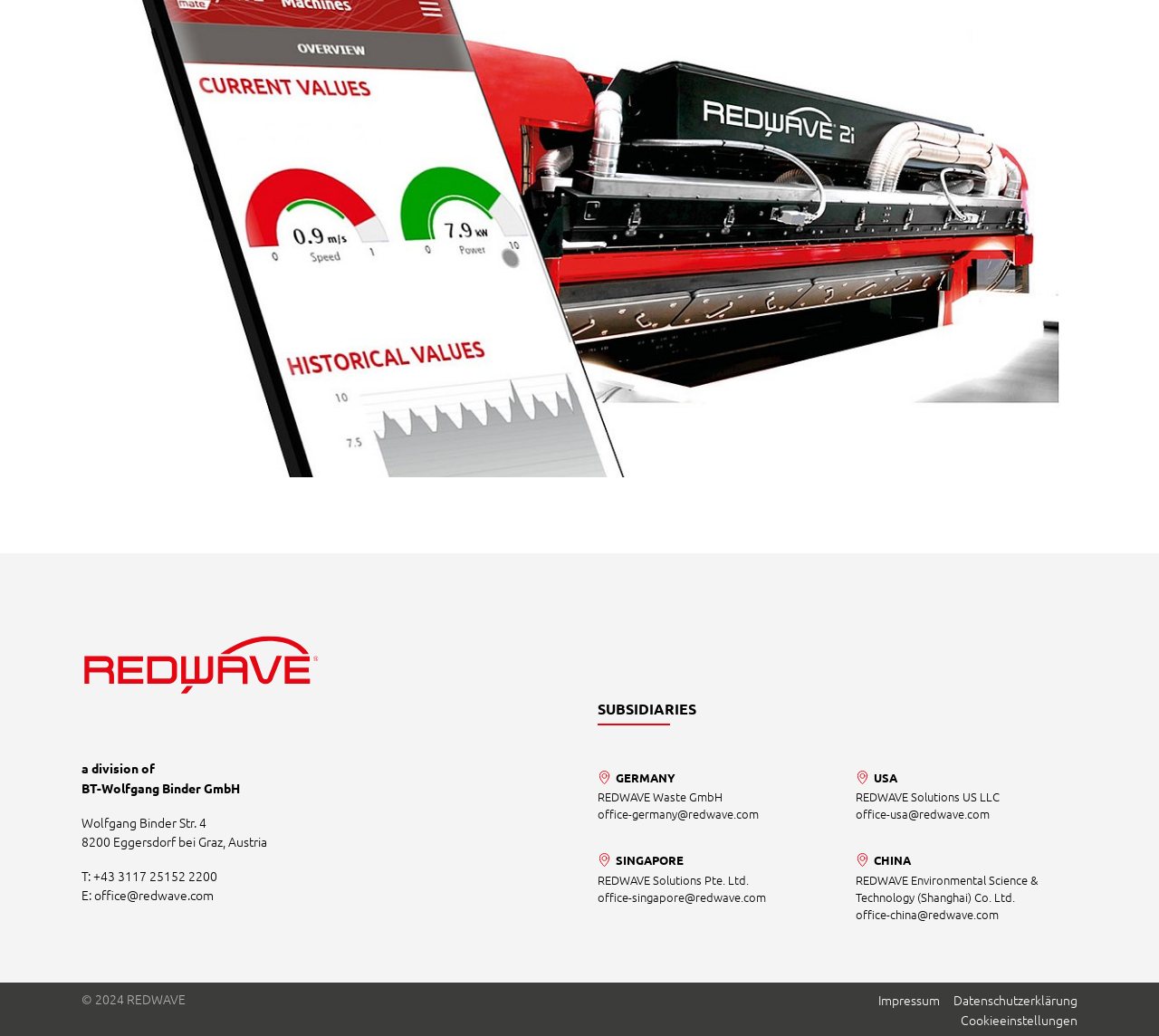What is the company name?
Please provide a single word or phrase answer based on the image.

BT-Wolfgang Binder GmbH